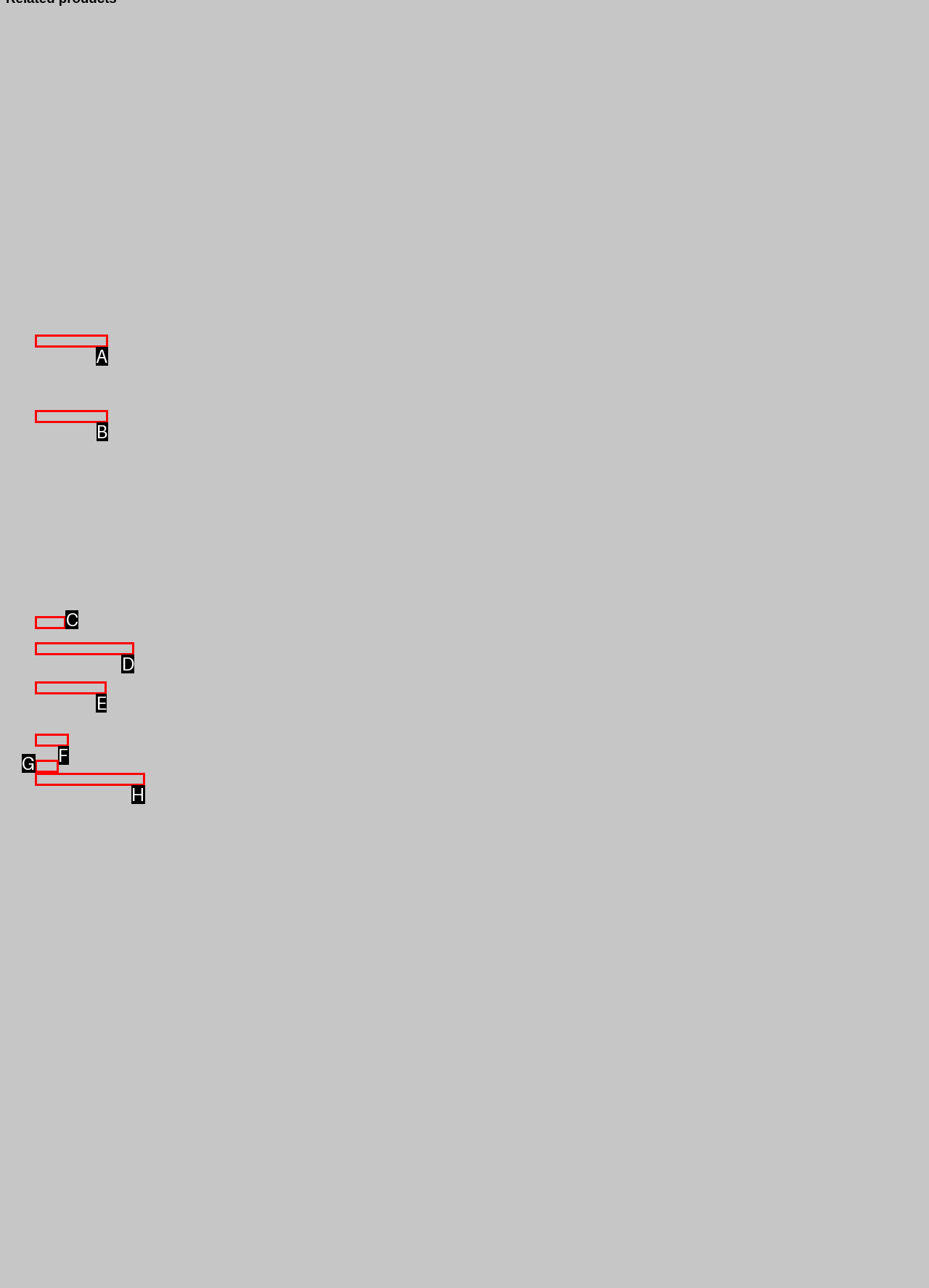Given the description: title="Y2K Vintage Straight Leg Jeans", identify the HTML element that corresponds to it. Respond with the letter of the correct option.

B